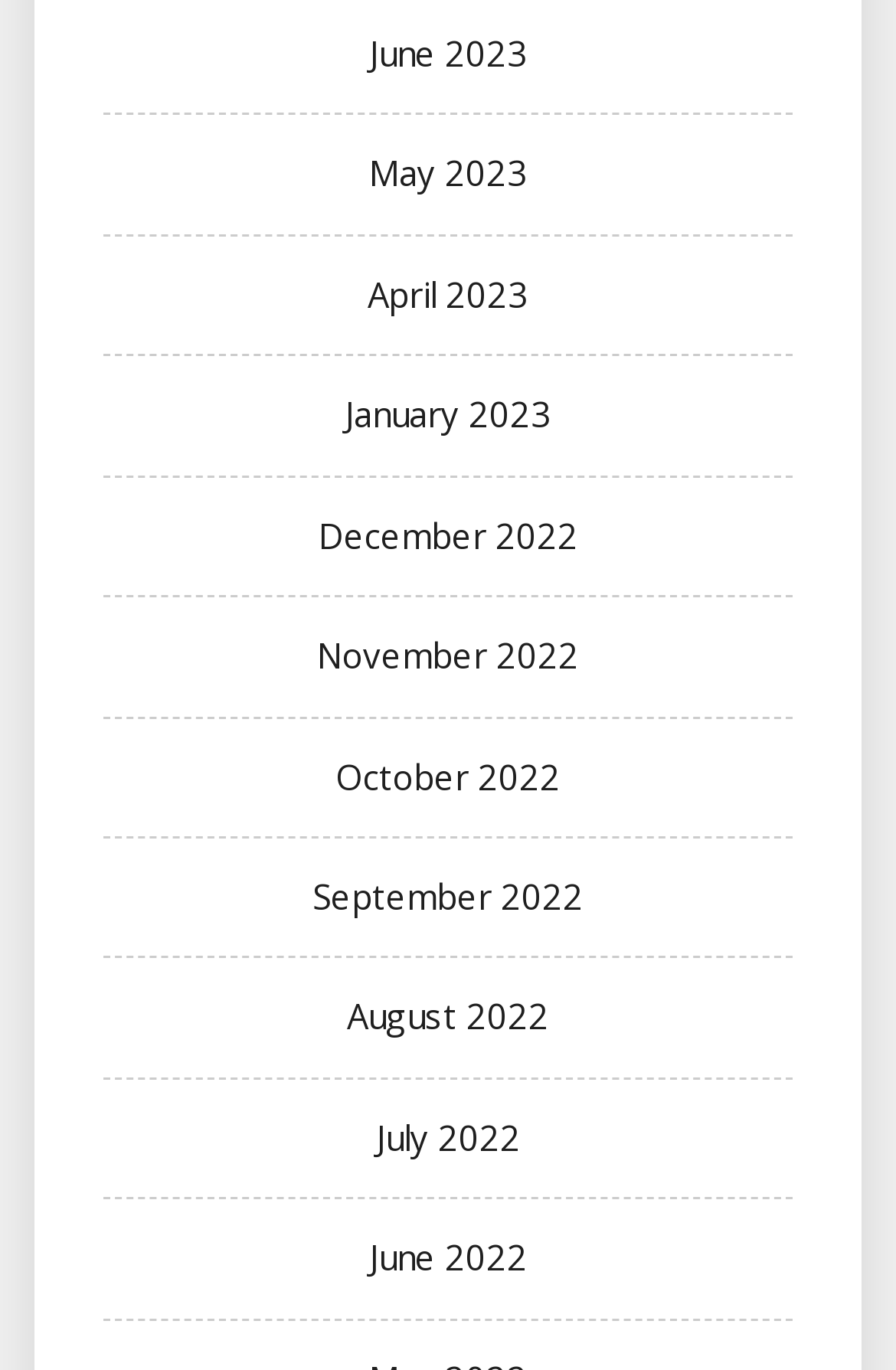How many months are listed in 2023?
Refer to the screenshot and deliver a thorough answer to the question presented.

I counted the number of links with '2023' in their text content and found four months: June 2023, May 2023, April 2023, and January 2023.